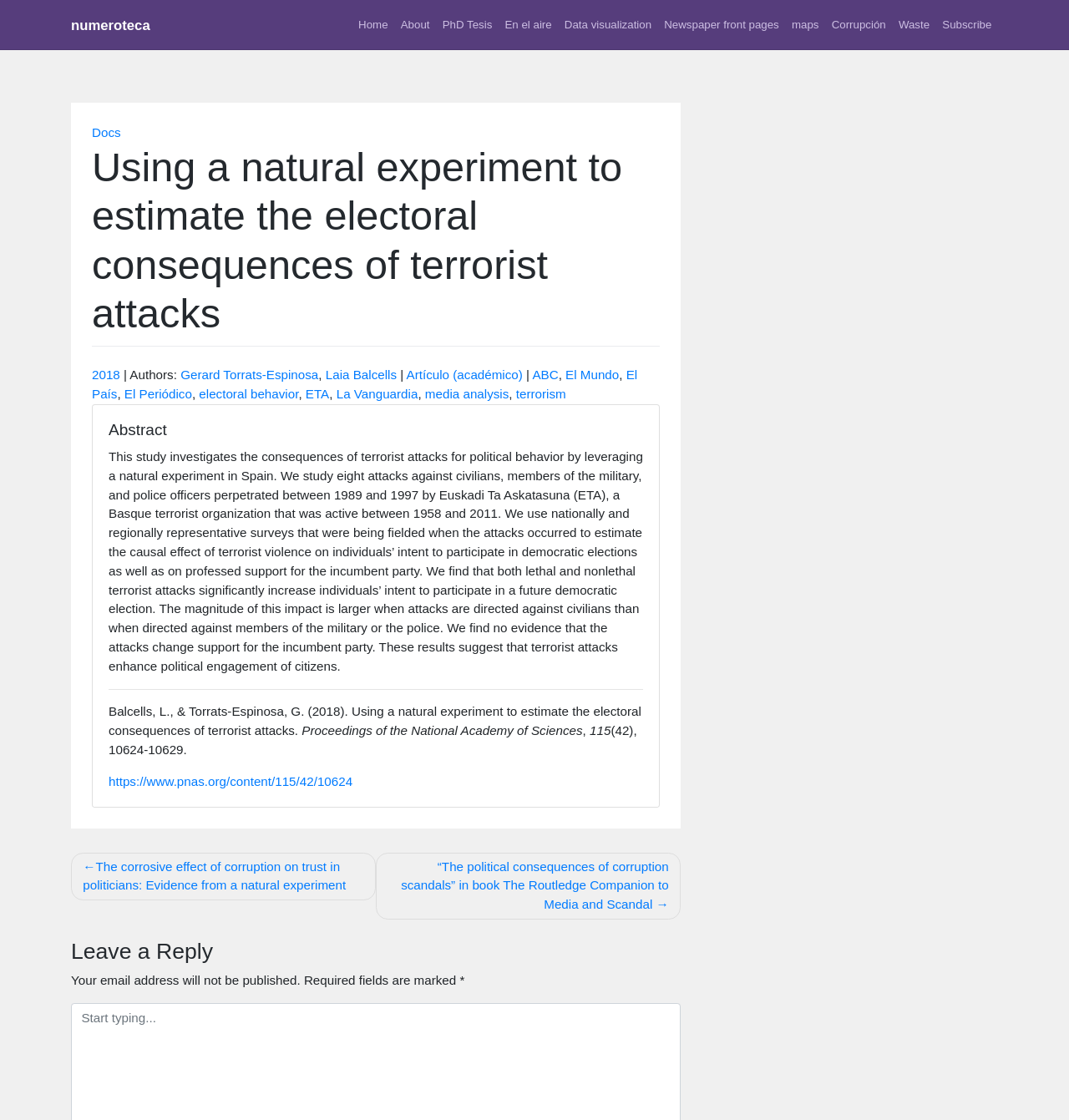Generate a comprehensive description of the webpage content.

This webpage appears to be a research article or academic paper titled "Using a natural experiment to estimate the electoral consequences of terrorist attacks." The top section of the page features a navigation menu with links to various sections, including "Home," "About," "PhD Tesis," and others.

Below the navigation menu, there is a header section with the title of the article, followed by a list of authors, including Gerard Torrats-Espinosa and Laia Balcells. The article is dated 2018 and has links to related publications, such as ABC, El Mundo, and El País.

The main content of the article is divided into sections, including an abstract, which summarizes the study's findings on the consequences of terrorist attacks on political behavior. The abstract is followed by a separator line and then a section with the article's citation information.

To the right of the main content, there is a sidebar with a "Post navigation" section, which features links to related articles, including "The corrosive effect of corruption on trust in politicians: Evidence from a natural experiment" and "The political consequences of corruption scandals" in book The Routledge Companion to Media and Scandal.

At the bottom of the page, there is a "Leave a Reply" section, where users can enter their comments. The section includes a note stating that email addresses will not be published and indicates which fields are required.